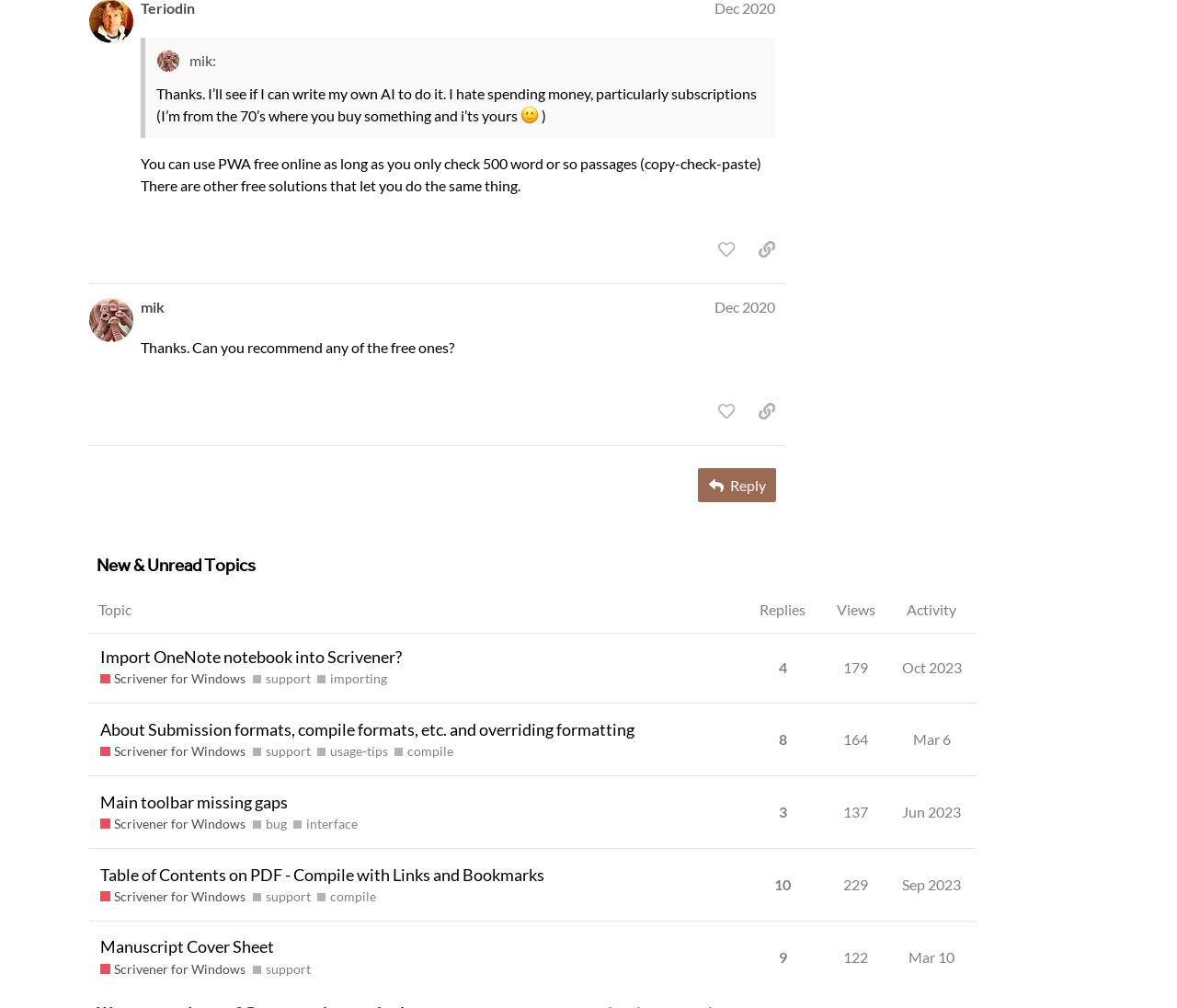Look at the image and answer the question in detail:
What is the topic of the post #7?

I determined the answer by looking at the heading element with the text 'Import OneNote notebook into Scrivener?' inside the region with the id 'post #7 by @mik'.